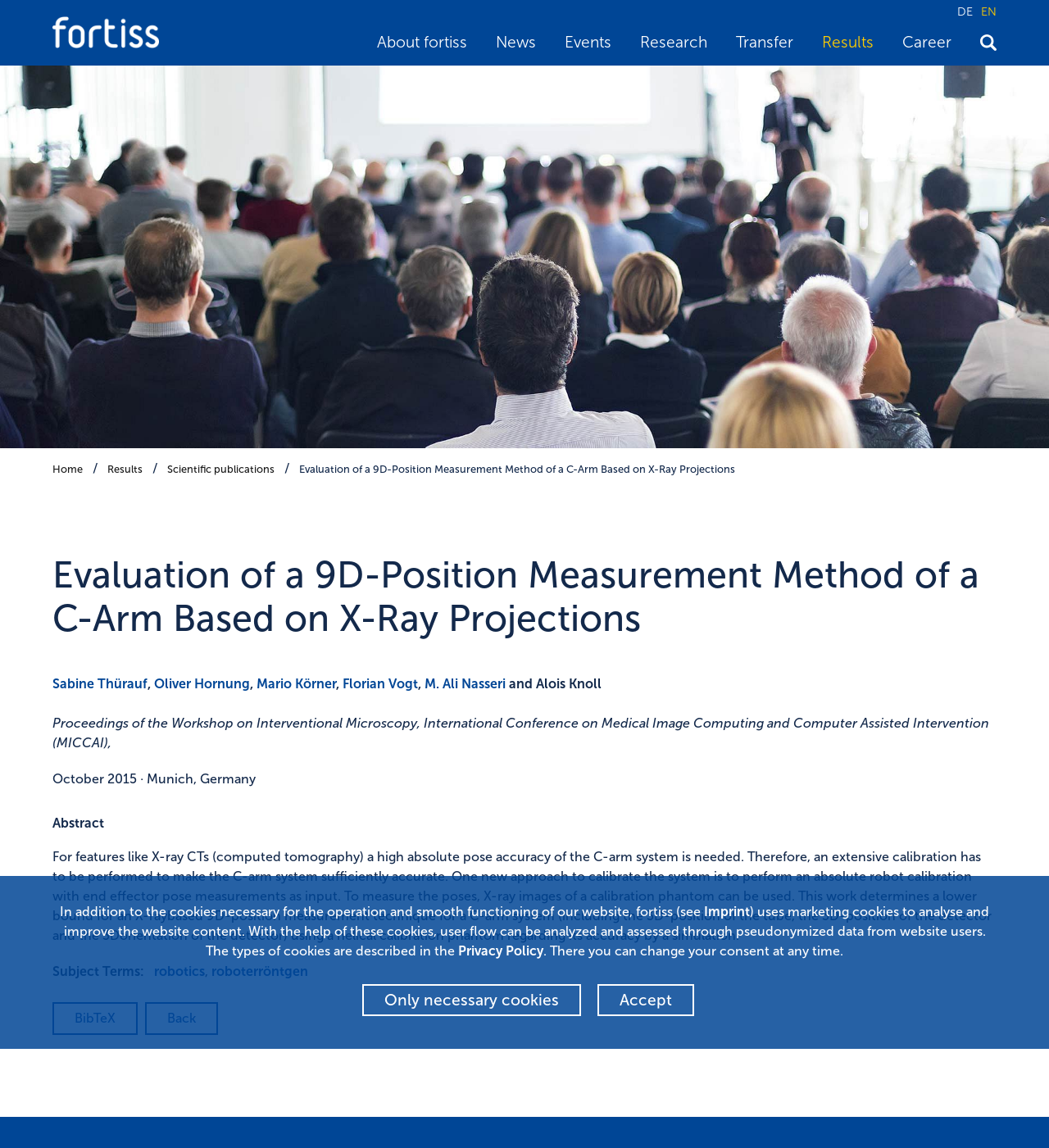Locate the bounding box coordinates of the element's region that should be clicked to carry out the following instruction: "view research results". The coordinates need to be four float numbers between 0 and 1, i.e., [left, top, right, bottom].

[0.784, 0.029, 0.833, 0.045]